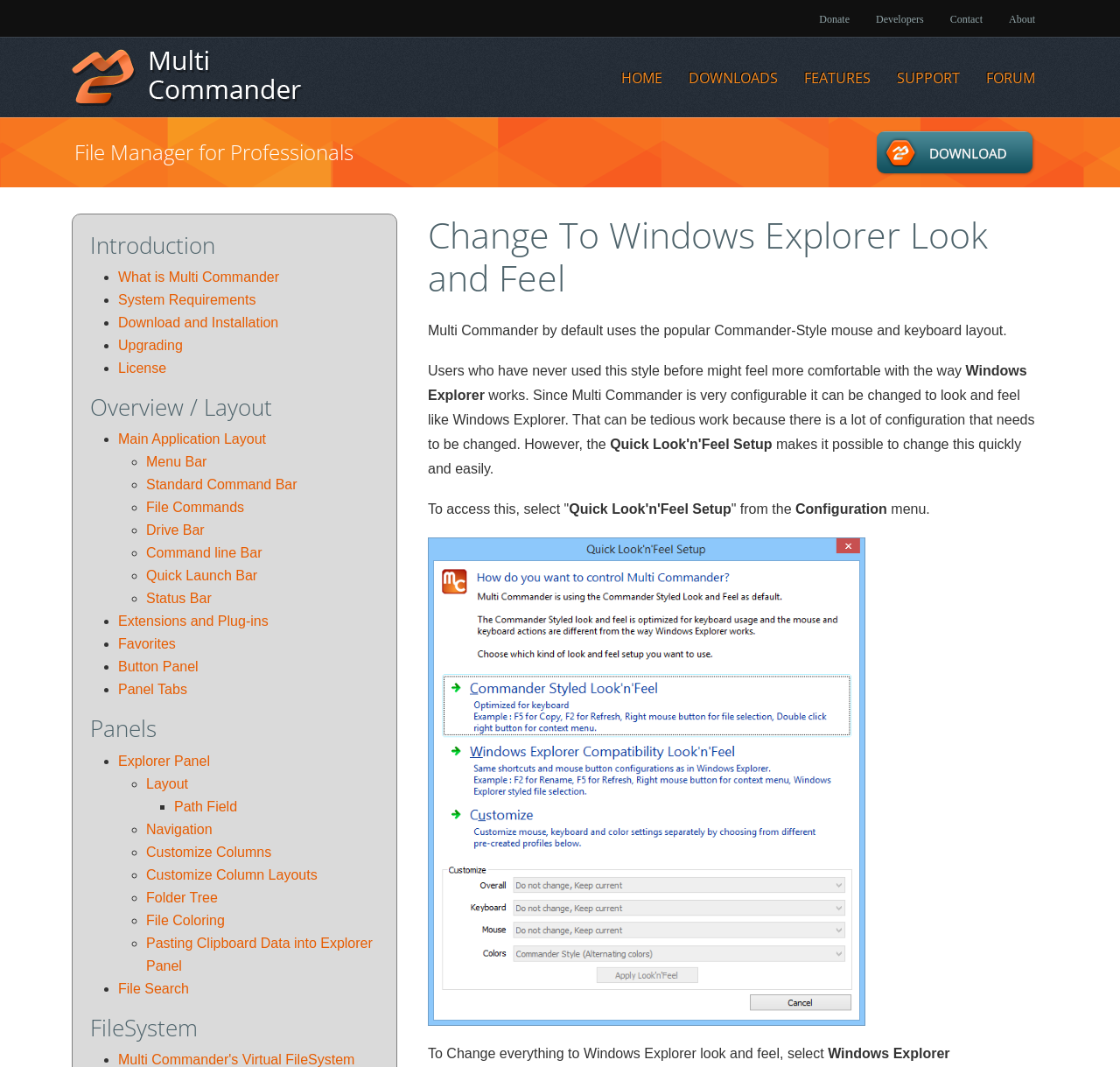Utilize the information from the image to answer the question in detail:
What are the main sections of the file manager?

The main sections of the file manager can be found in the headings of the webpage. The first heading is 'File Manager for Professionals', then there are subheadings 'Overview / Layout', 'Panels', and 'FileSystem'.